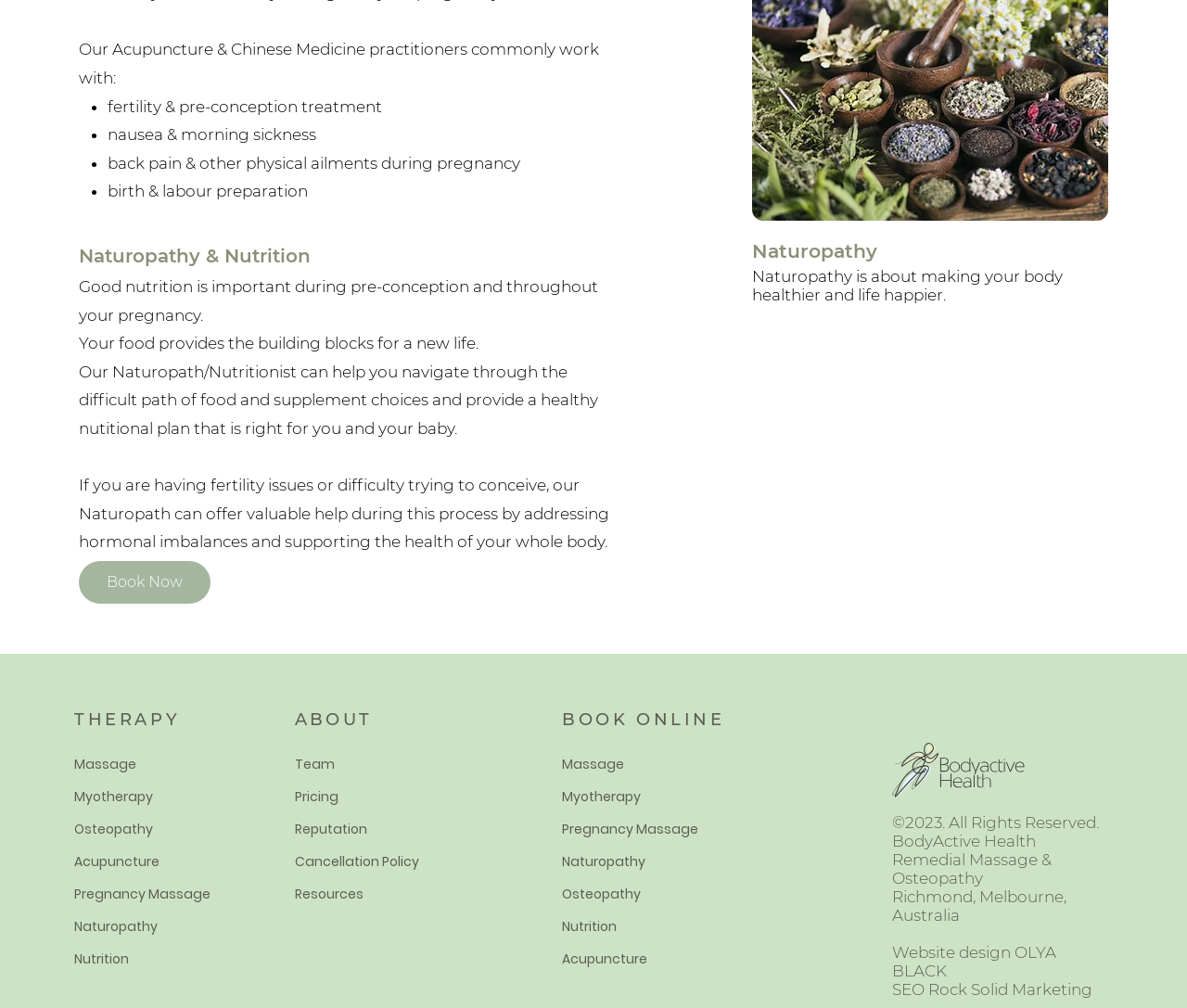Locate the bounding box of the UI element defined by this description: "Book Now". The coordinates should be given as four float numbers between 0 and 1, formatted as [left, top, right, bottom].

[0.067, 0.556, 0.178, 0.599]